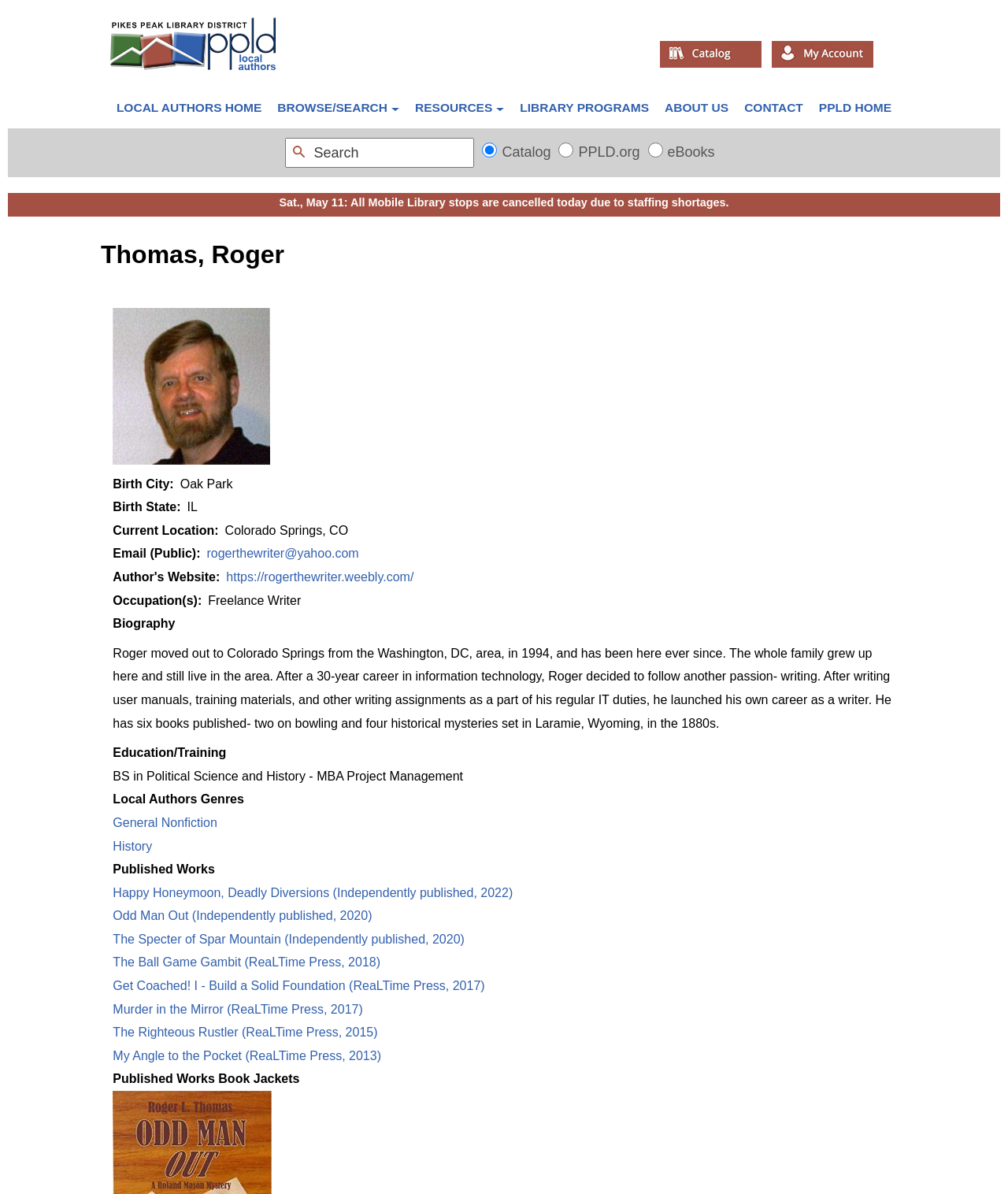Identify the bounding box of the HTML element described as: "PPLD HOME".

[0.805, 0.073, 0.892, 0.107]